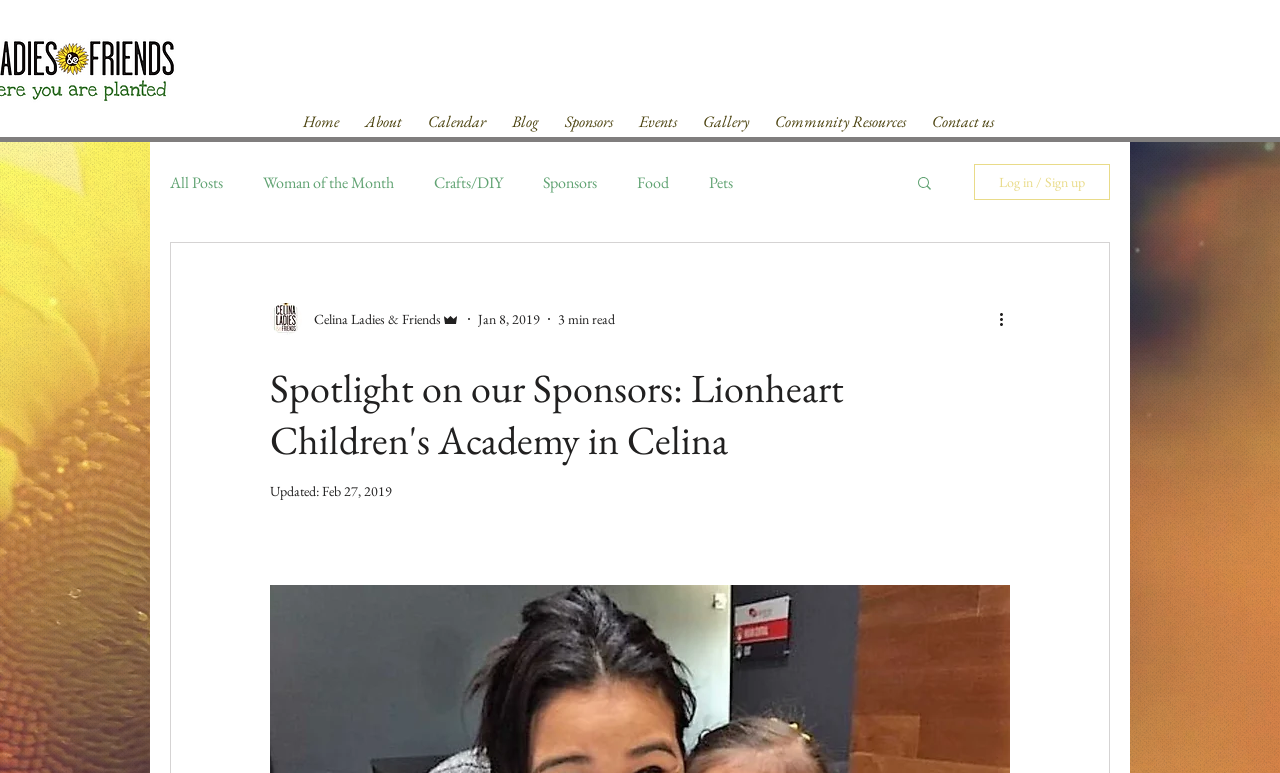How many navigation links are there?
Please provide a comprehensive answer based on the contents of the image.

I counted the number of links under the 'Site' navigation element, which are 'Home', 'About', 'Calendar', 'Blog', 'Sponsors', 'Events', 'Gallery', 'Community Resources', and 'Contact us'. There are 9 links in total.